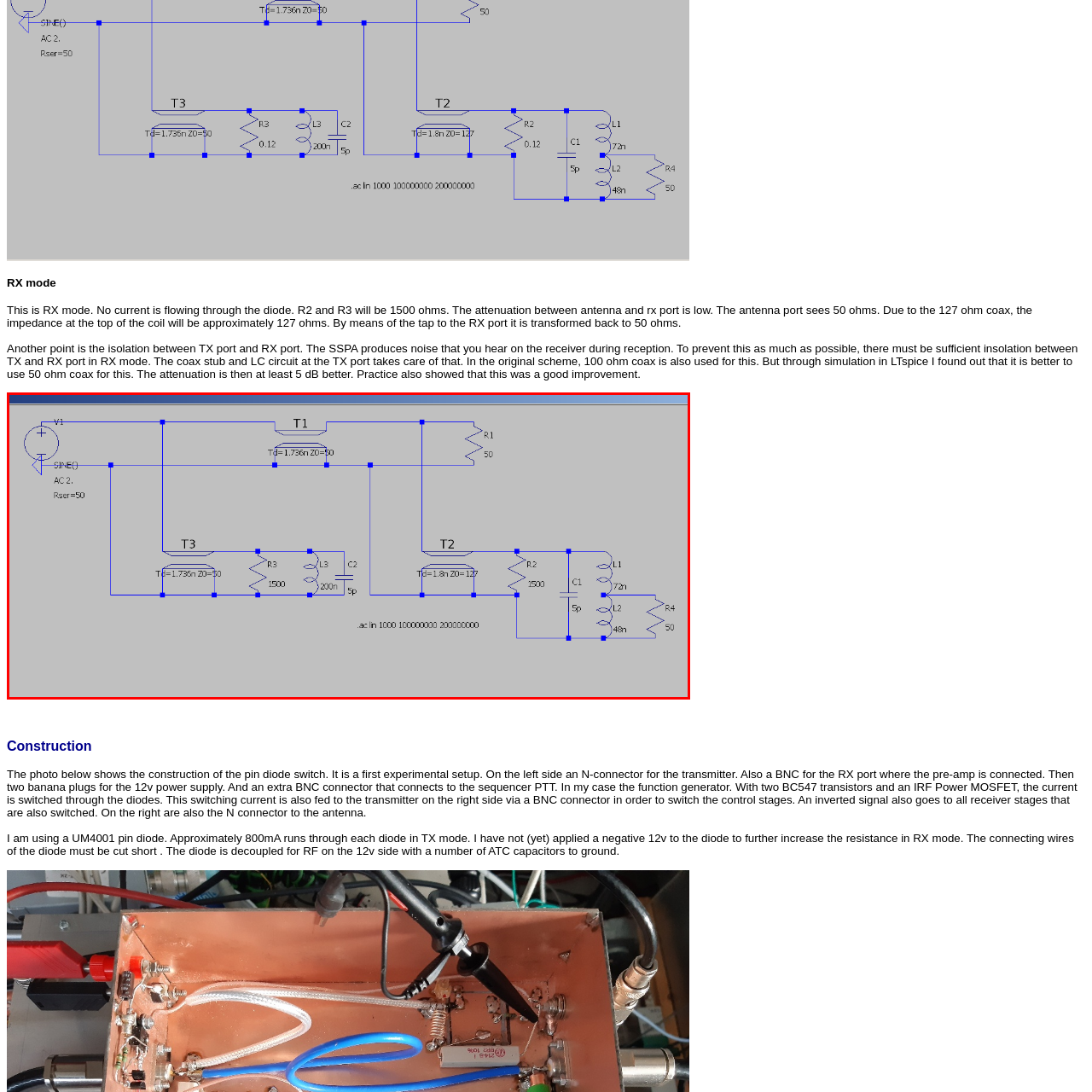Detail the features and components of the image inside the red outline.

The image illustrates an electronic circuit diagram related to an RX (receiving) mode setup. Central to the design are three transformers labeled T1, T2, and T3, each configured to operate at specified impedance levels, specifically 50 and 127 ohms. The circuit features multiple resistors, denoted as R1, R2, R3, and R4, all set at 1500 ohms, and other components such as capacitors (C1, C2) and inductors (L1, L2, L3), which are crucial for tuning and stabilizing the circuit at operational frequencies.

The schematic emphasizes the importance of impedance matching between the antenna and the receiving port to minimize signal loss. It reflects considerations for low attenuation and isolation between the transmit (TX) and receive (RX) components, vital for preventing interference during reception. The depicted configuration is an experimental setup, intended to demonstrate the practical implementation of theoretical concepts discussed earlier, such as the usage of a pin diode in the RX mode, while ensuring minimal noise from the Solid-State Power Amplifier (SSPA).